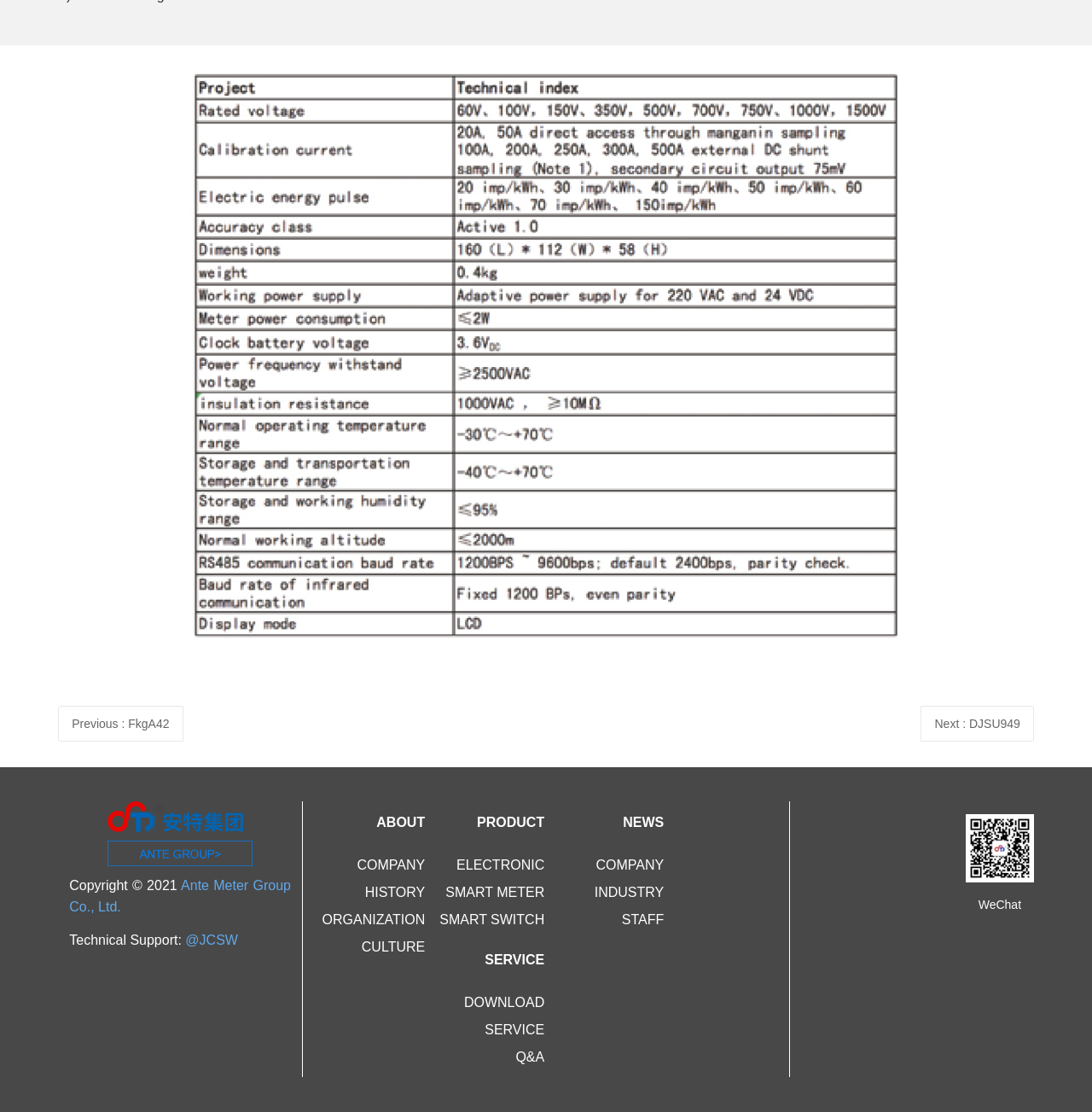Specify the bounding box coordinates of the element's region that should be clicked to achieve the following instruction: "go to previous page". The bounding box coordinates consist of four float numbers between 0 and 1, in the format [left, top, right, bottom].

[0.053, 0.634, 0.168, 0.667]